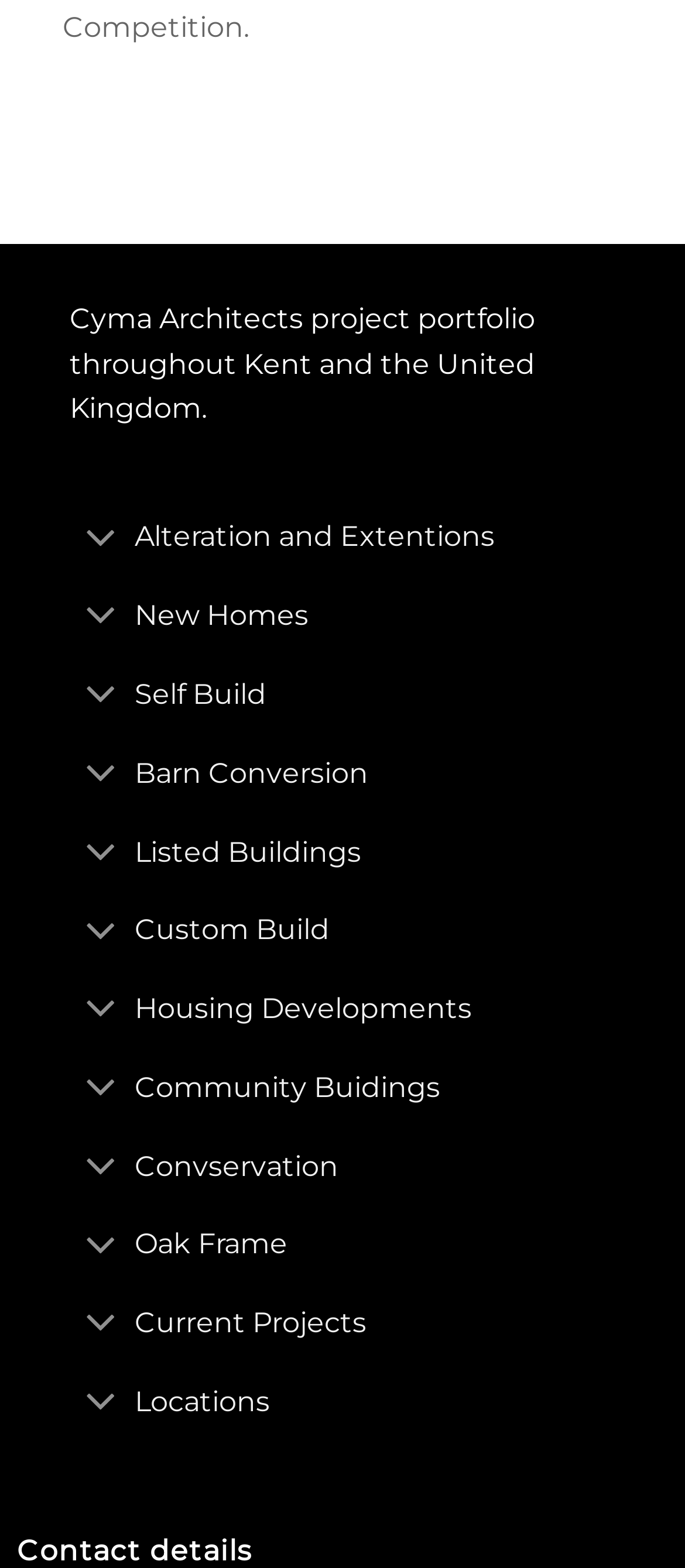Show the bounding box coordinates of the region that should be clicked to follow the instruction: "Expand Self Build section."

[0.102, 0.418, 0.898, 0.468]